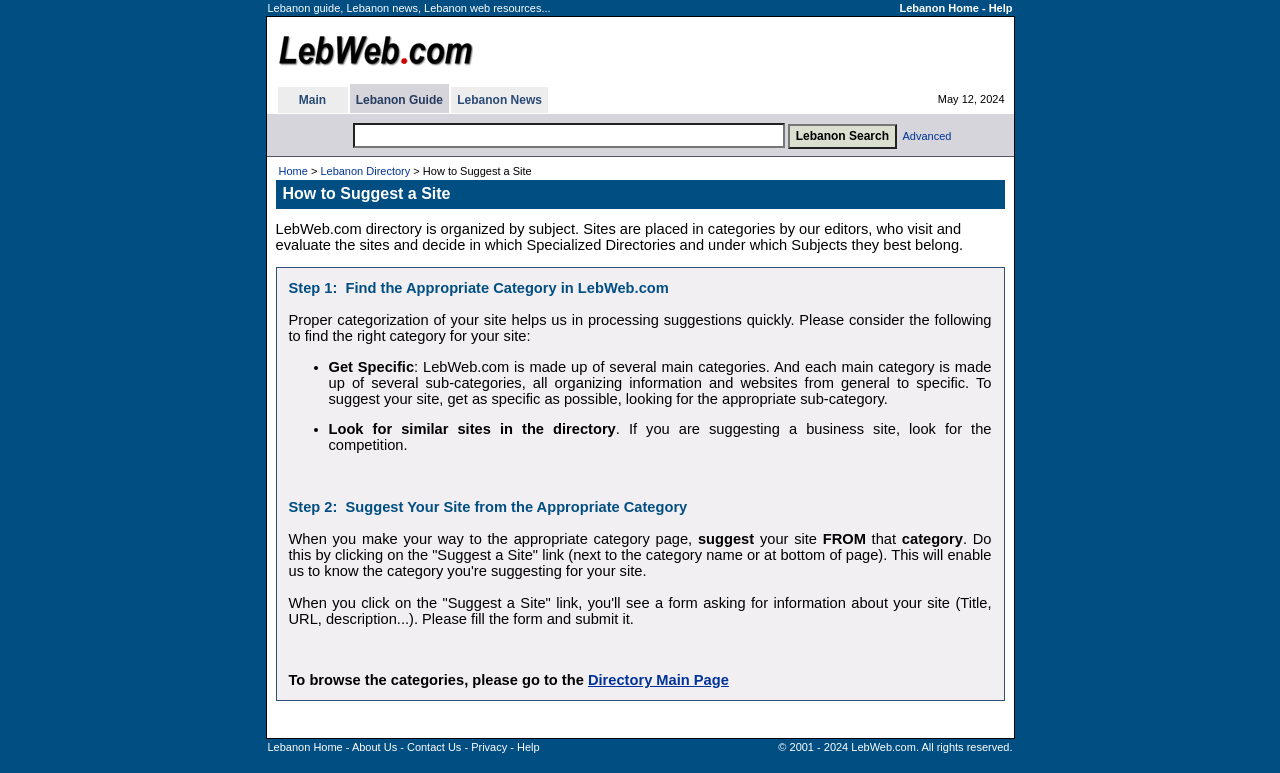Summarize the contents and layout of the webpage in detail.

The webpage is about suggesting a site to LebWeb.com, a Lebanon guide and directory. At the top, there is a header section with two columns, one containing the website's title "Lebanon guide, Lebanon news, Lebanon web resources..." and the other with links to "Lebanon Home" and "Help". 

Below the header, there is a main content section that occupies most of the page. It starts with a title "Lebanon - LebWeb.com" followed by the current date "May 12, 2024". 

On the left side of the main content section, there is a navigation menu with links to "Main", "Lebanon Guide", and "Lebanon News". 

The main content is divided into several sections. The first section explains how LebWeb.com directory is organized by subject and how sites are placed in categories by the editors. 

The second section provides a step-by-step guide on how to suggest a site to LebWeb.com. It explains the importance of finding the appropriate category for the site and how to suggest the site from that category. 

There is also a search box in the middle of the page, allowing users to search for specific keywords. 

Throughout the page, there are several links and buttons that allow users to navigate and interact with the website.